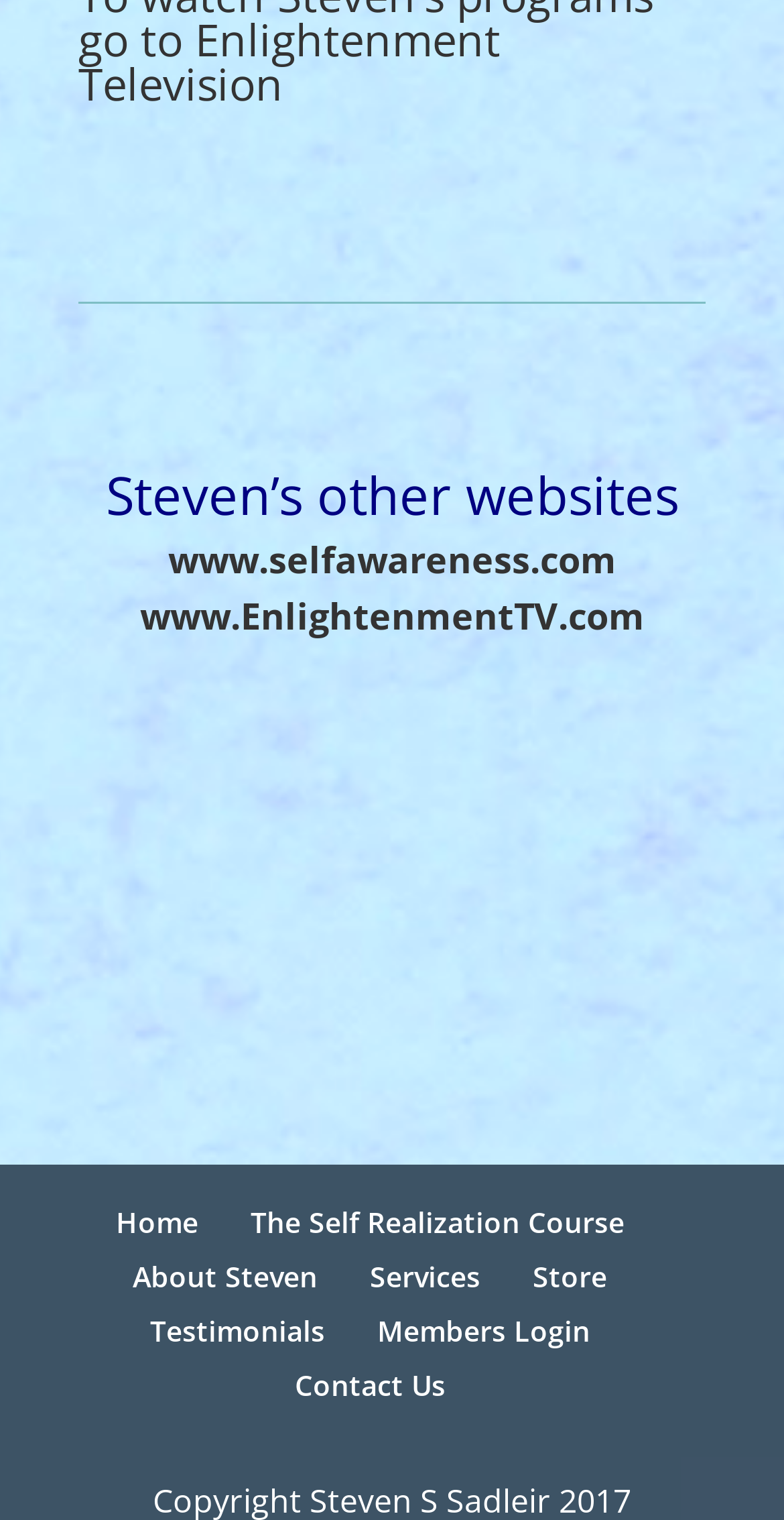Please identify the bounding box coordinates of the element's region that should be clicked to execute the following instruction: "go to www.EnlightenmentTV.com". The bounding box coordinates must be four float numbers between 0 and 1, i.e., [left, top, right, bottom].

[0.178, 0.389, 0.822, 0.421]